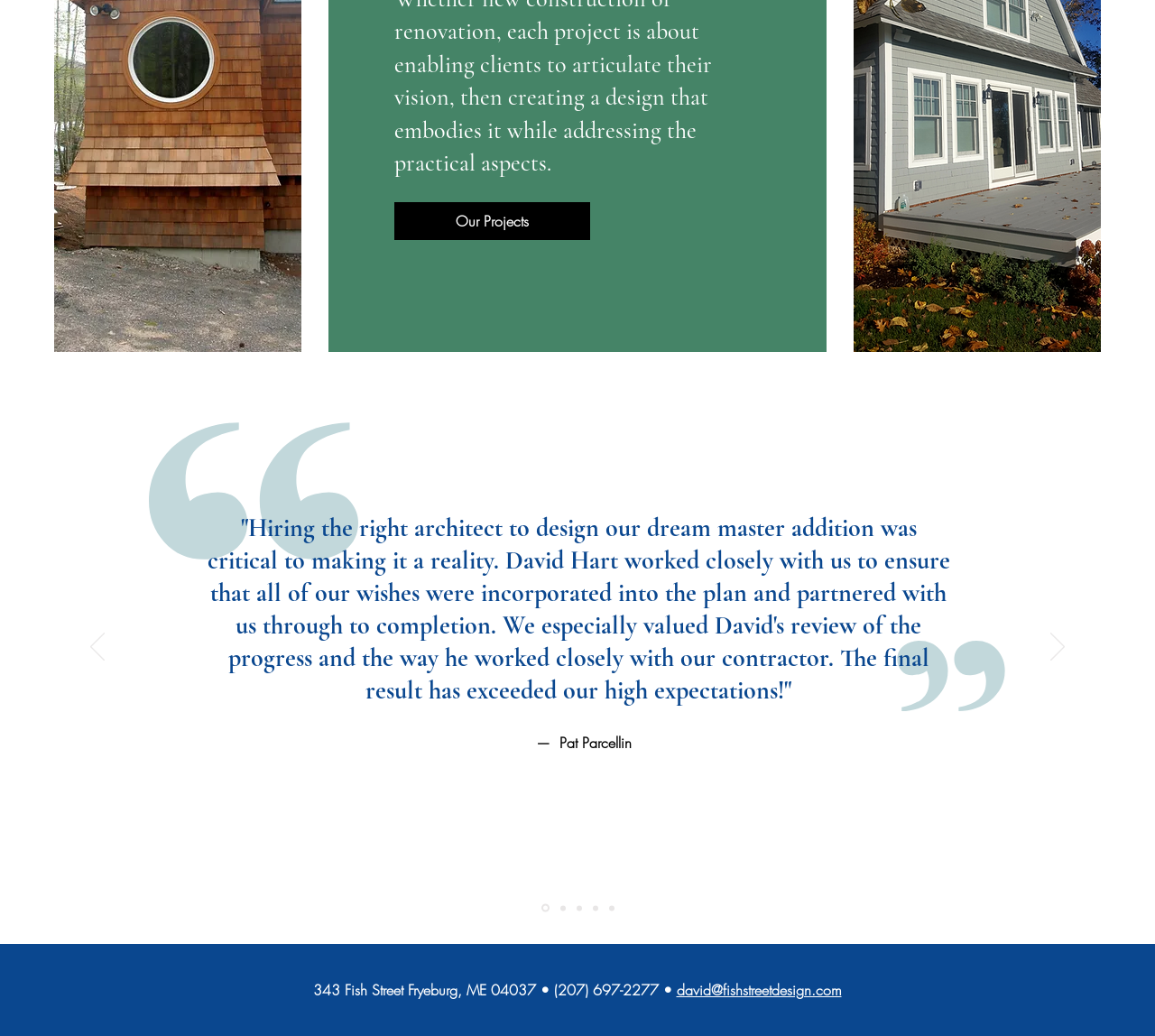Using the webpage screenshot and the element description (207) 697-2277, determine the bounding box coordinates. Specify the coordinates in the format (top-left x, top-left y, bottom-right x, bottom-right y) with values ranging from 0 to 1.

[0.479, 0.946, 0.57, 0.965]